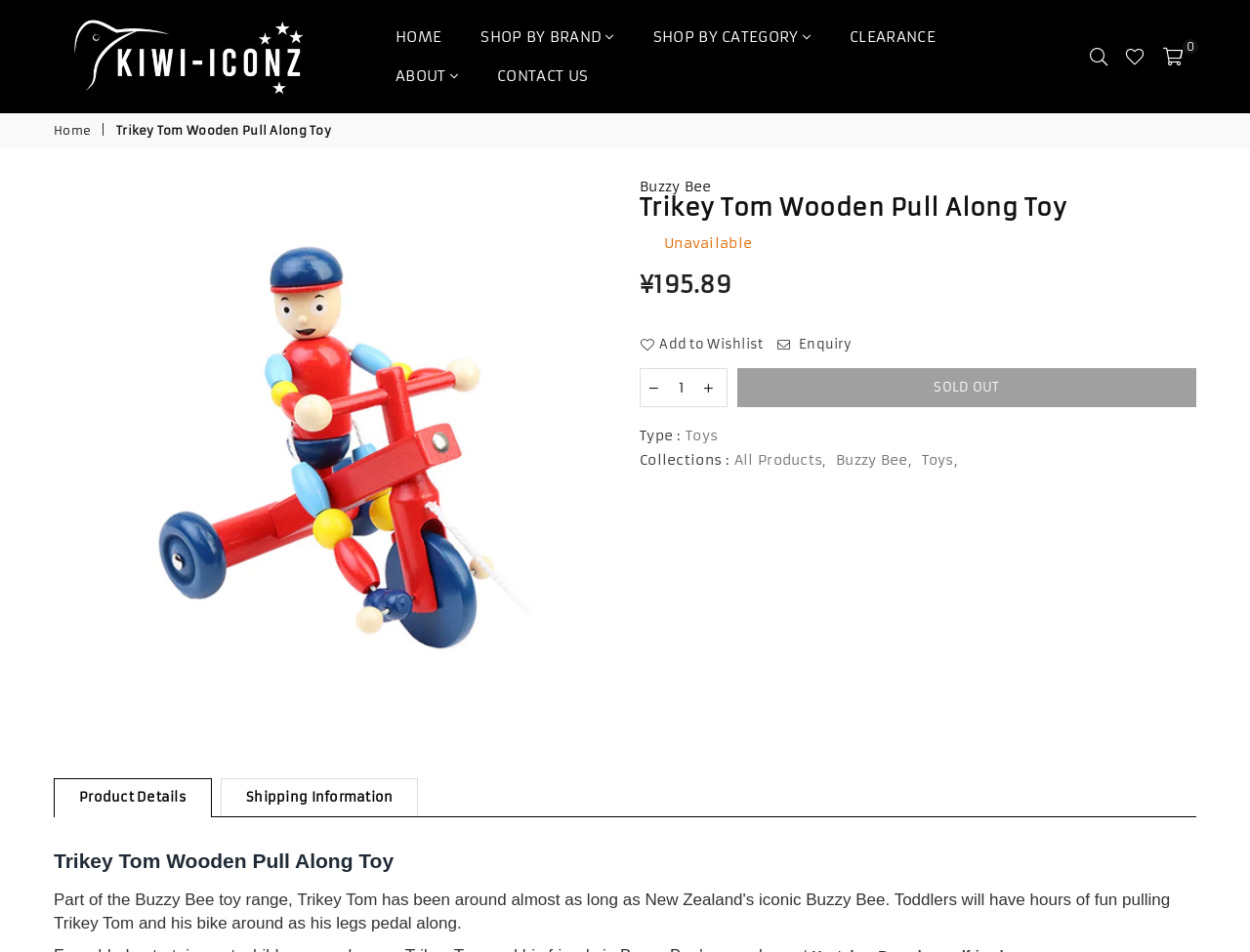What is the brand of the toy?
Relying on the image, give a concise answer in one word or a brief phrase.

Kiwi Iconz